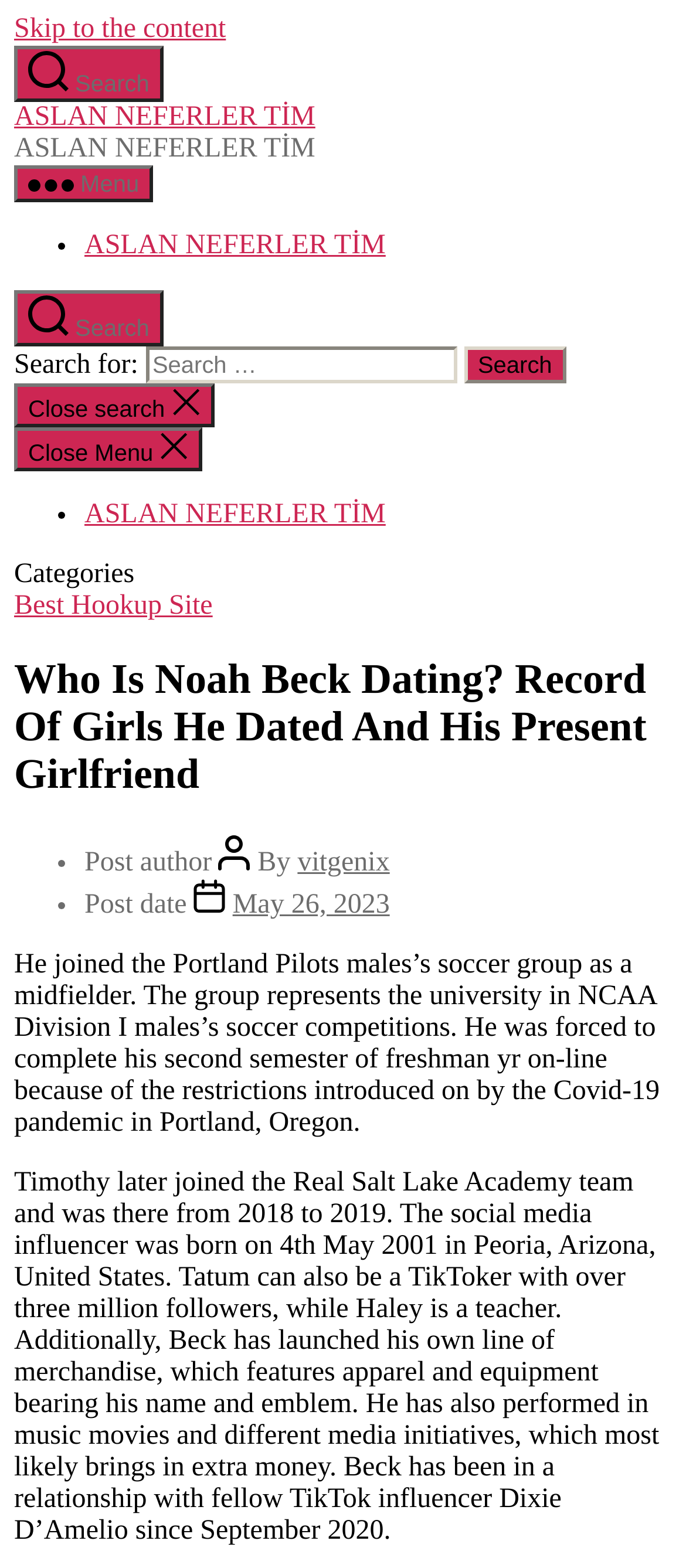What is the name of the university that Noah Beck attended?
Provide a one-word or short-phrase answer based on the image.

University of Portland